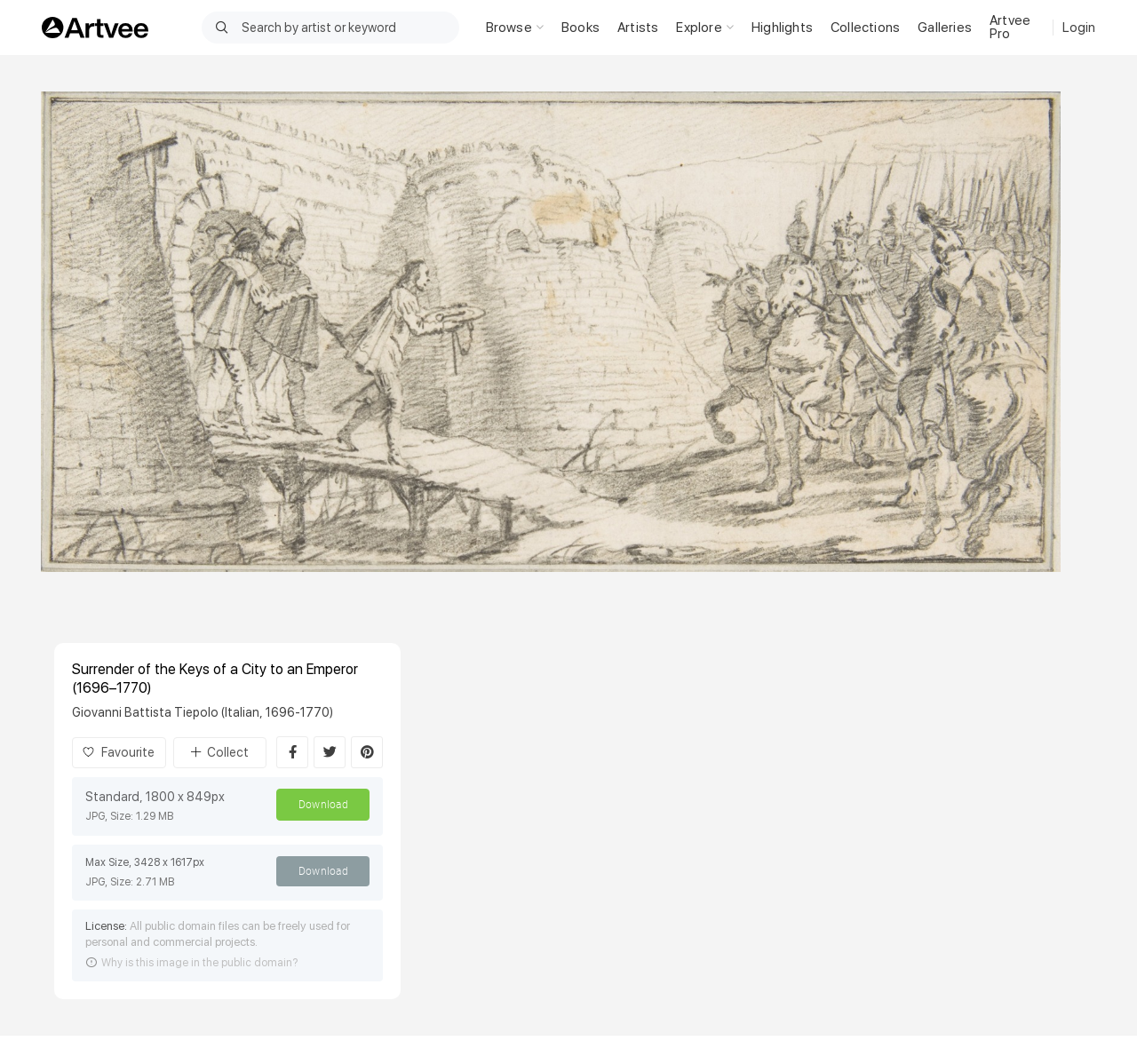Refer to the image and answer the question with as much detail as possible: What is the size of the standard image?

I found the answer by looking at the heading element that contains the text 'Standard, 1800 x 849px JPG, Size: 1.29 MB' which is a description of the image size.